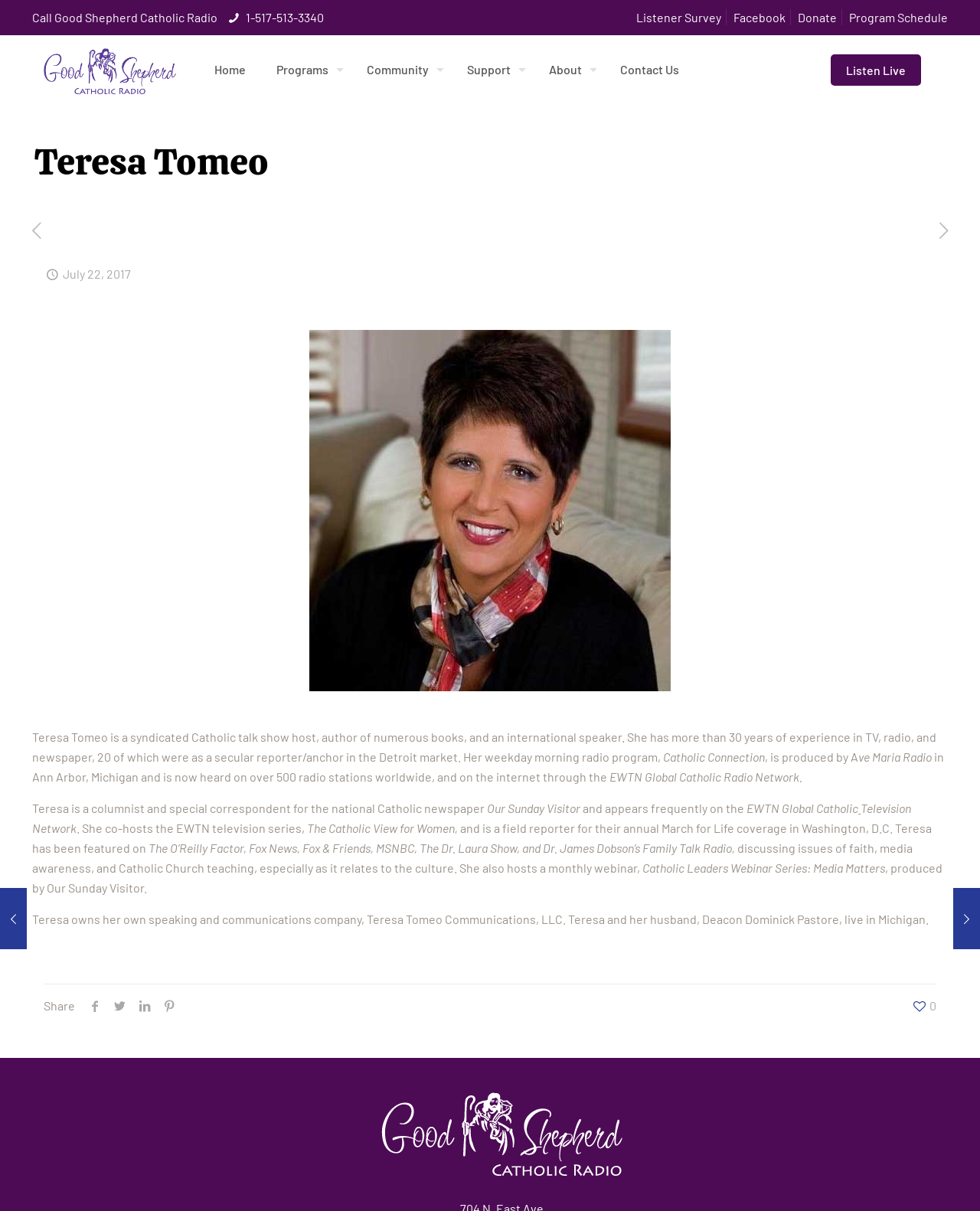Please determine the bounding box coordinates of the element's region to click for the following instruction: "Visit Teresa Tomeo's homepage".

[0.316, 0.272, 0.684, 0.571]